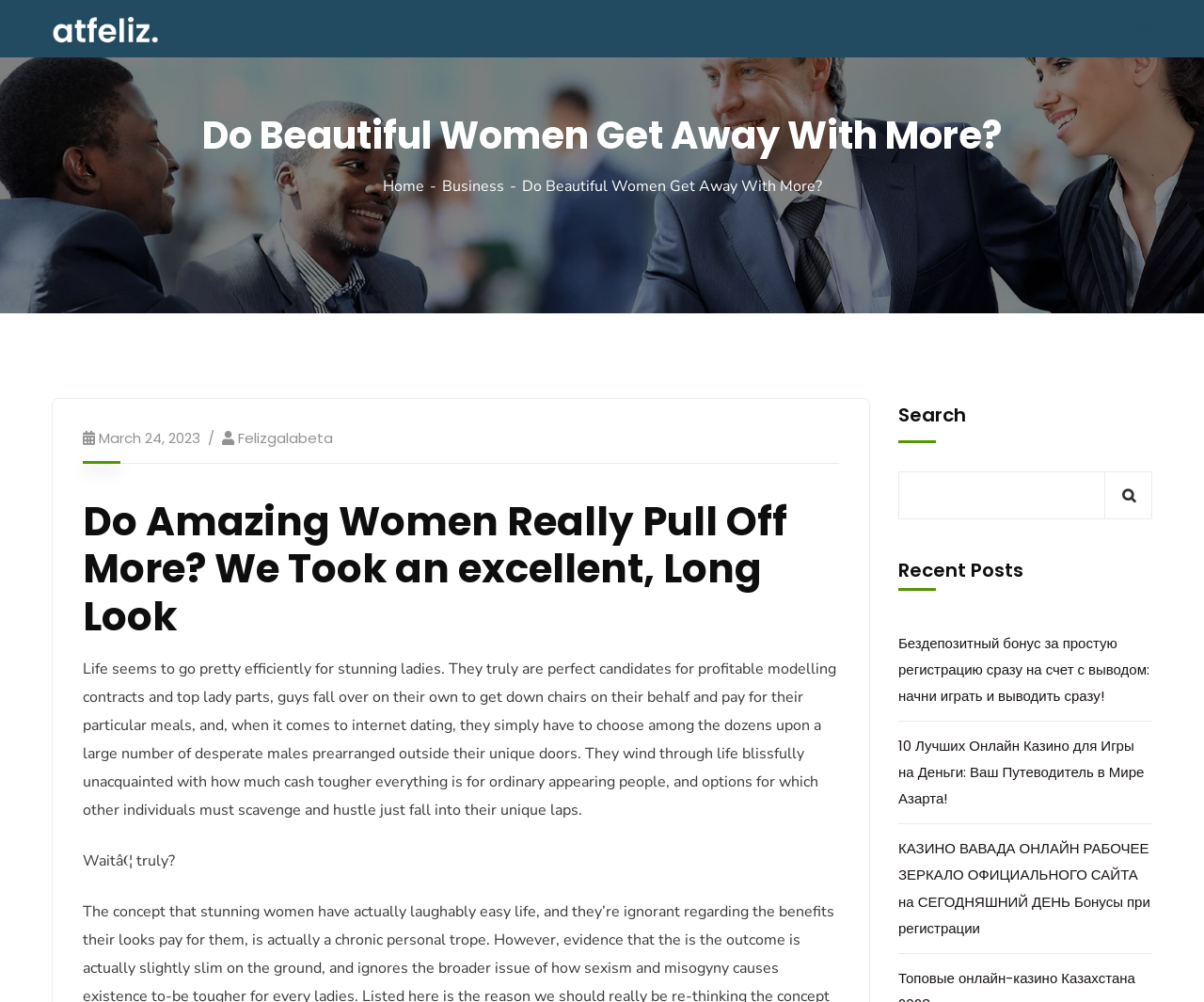What services can be chosen from?
Please provide a single word or phrase in response based on the screenshot.

Homes Gala Ayurveda Dental Physiotherapy